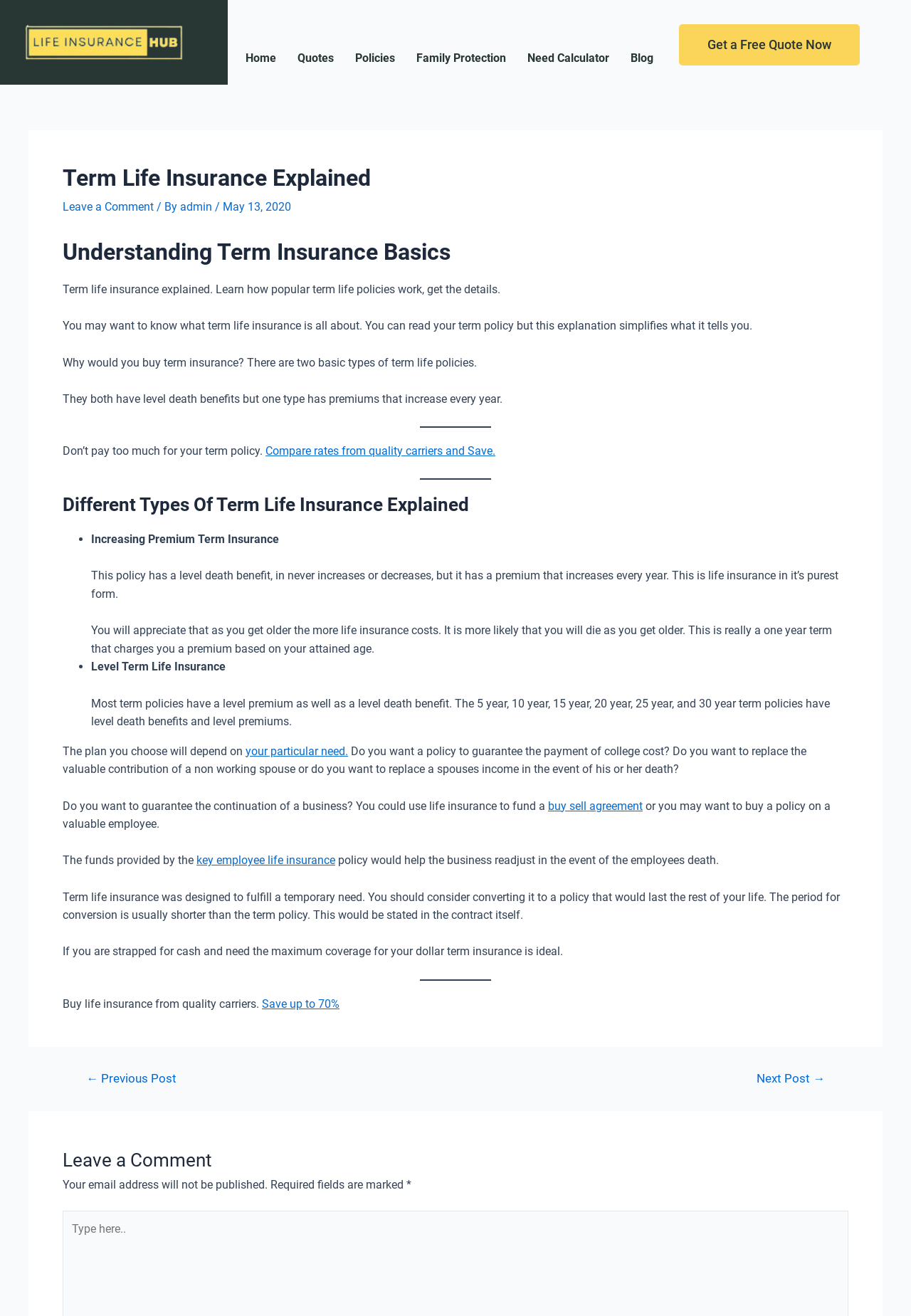Can you specify the bounding box coordinates for the region that should be clicked to fulfill this instruction: "Leave a comment".

[0.069, 0.87, 0.931, 0.893]